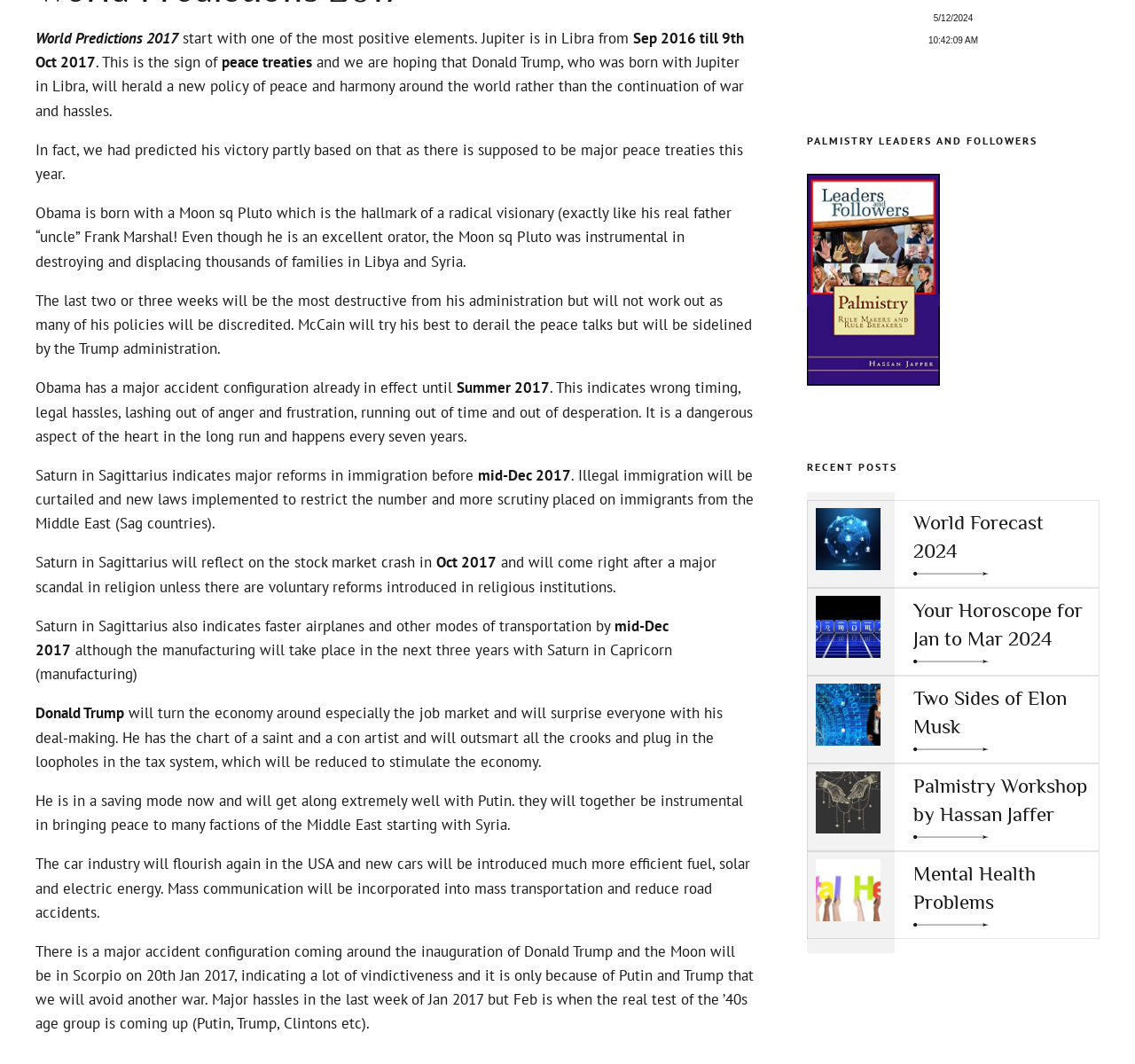Using the element description provided, determine the bounding box coordinates in the format (top-left x, top-left y, bottom-right x, bottom-right y). Ensure that all values are floating point numbers between 0 and 1. Element description: Moon in Aquarius

[0.455, 0.084, 0.627, 0.126]